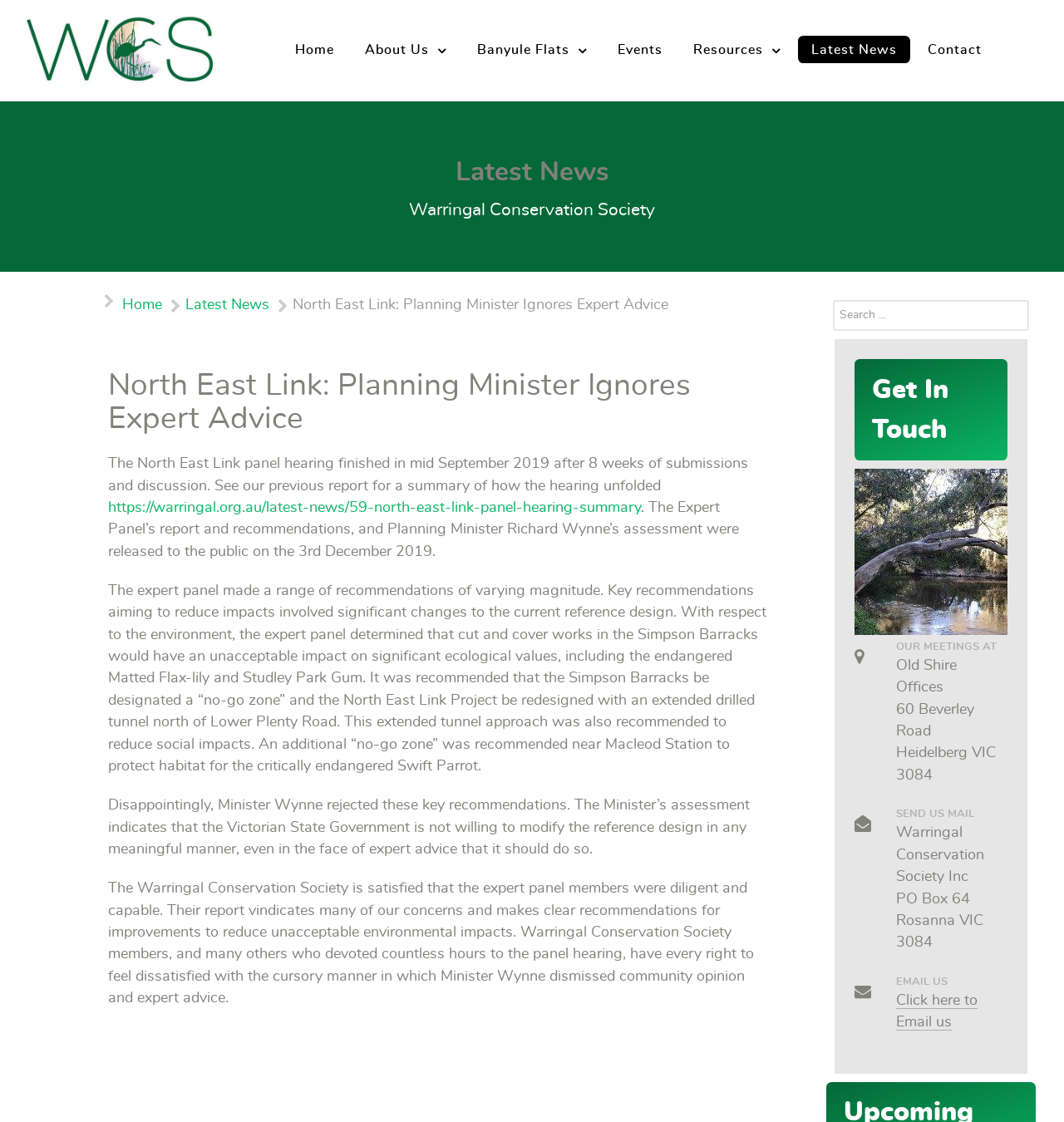Based on the element description: "aria-label="Supra" title="Supra"", identify the bounding box coordinates for this UI element. The coordinates must be four float numbers between 0 and 1, listed as [left, top, right, bottom].

[0.025, 0.029, 0.2, 0.052]